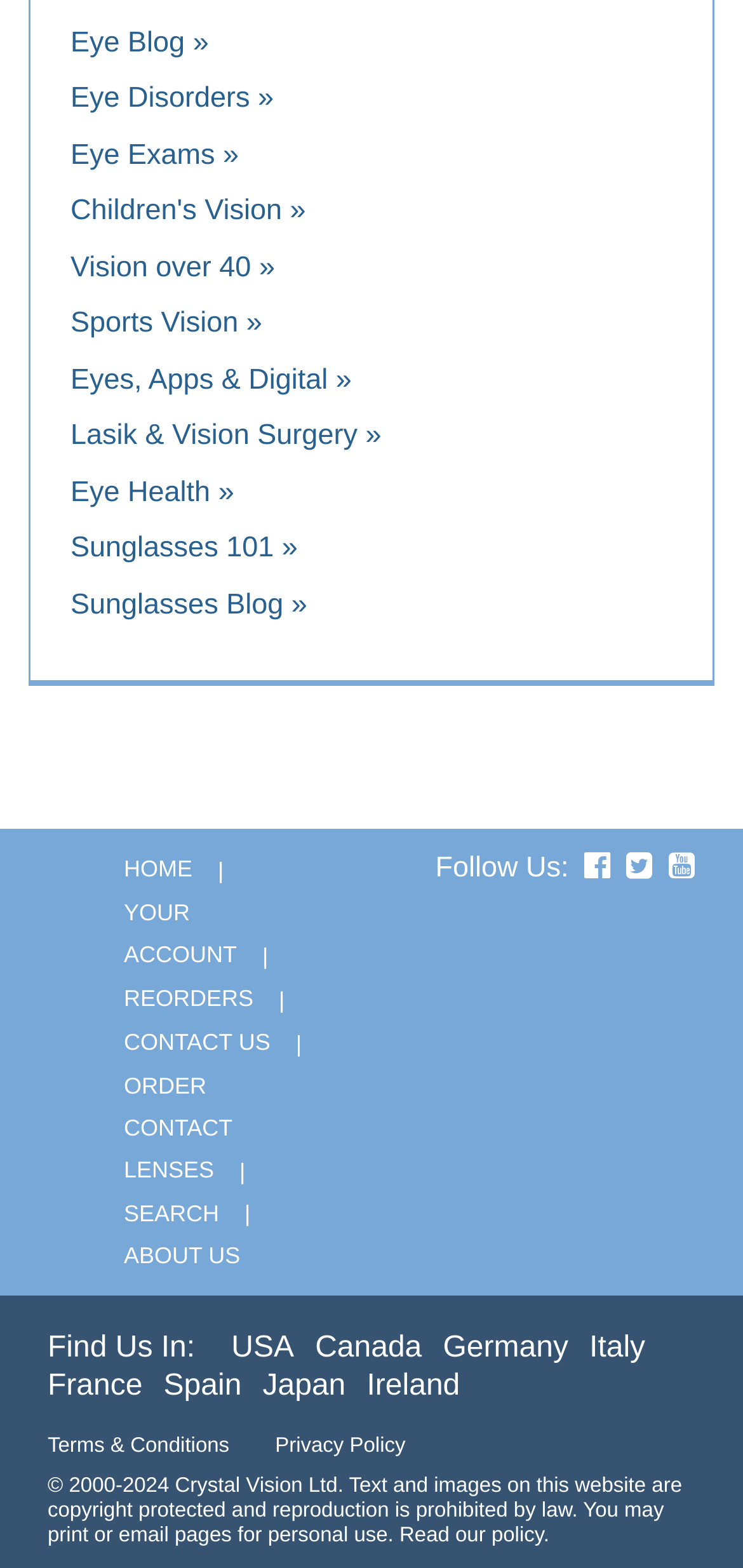Please answer the following question using a single word or phrase: How many social media links are there?

3